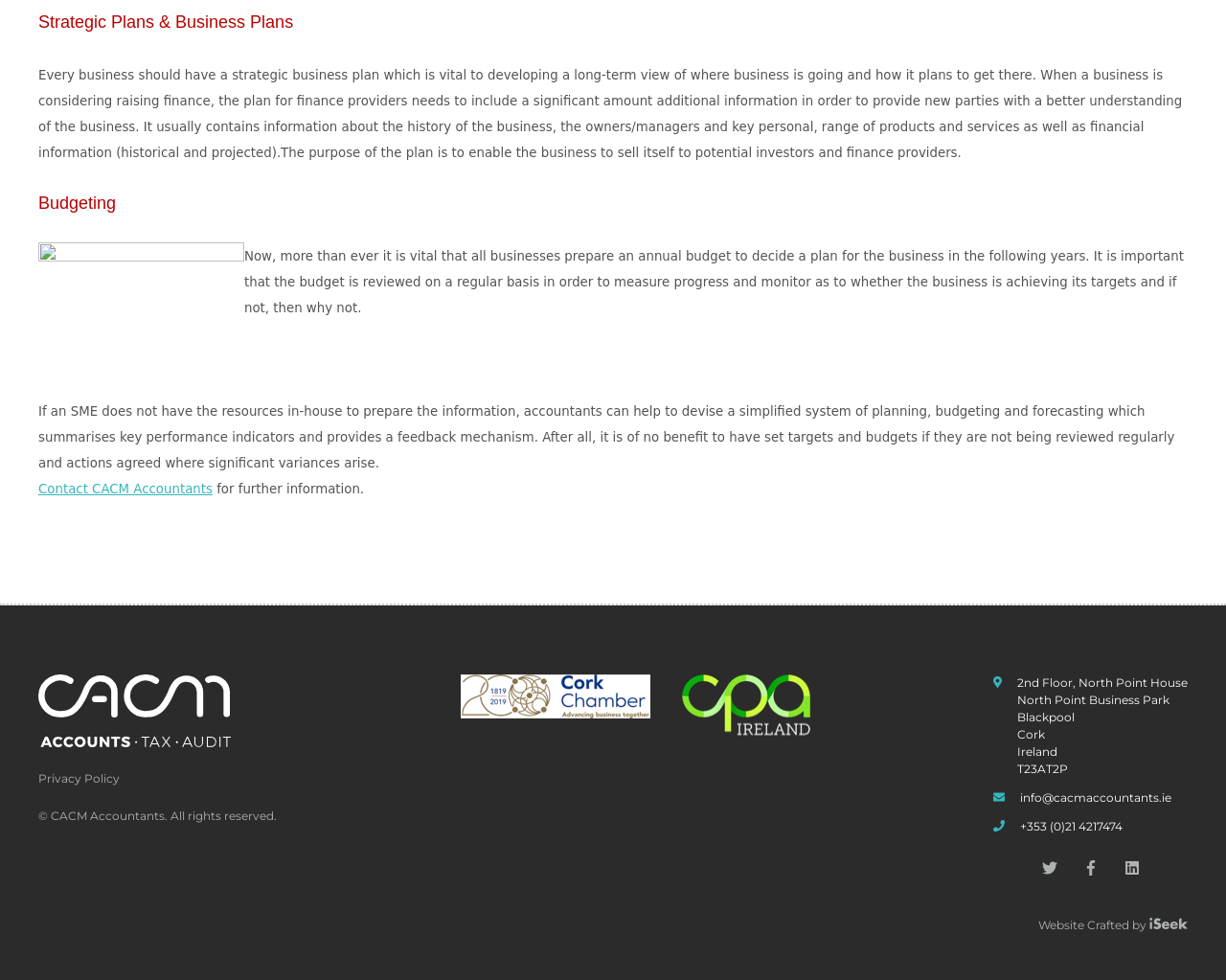Given the description "info@cacmaccountants.ie", determine the bounding box of the corresponding UI element.

[0.832, 0.806, 0.955, 0.821]